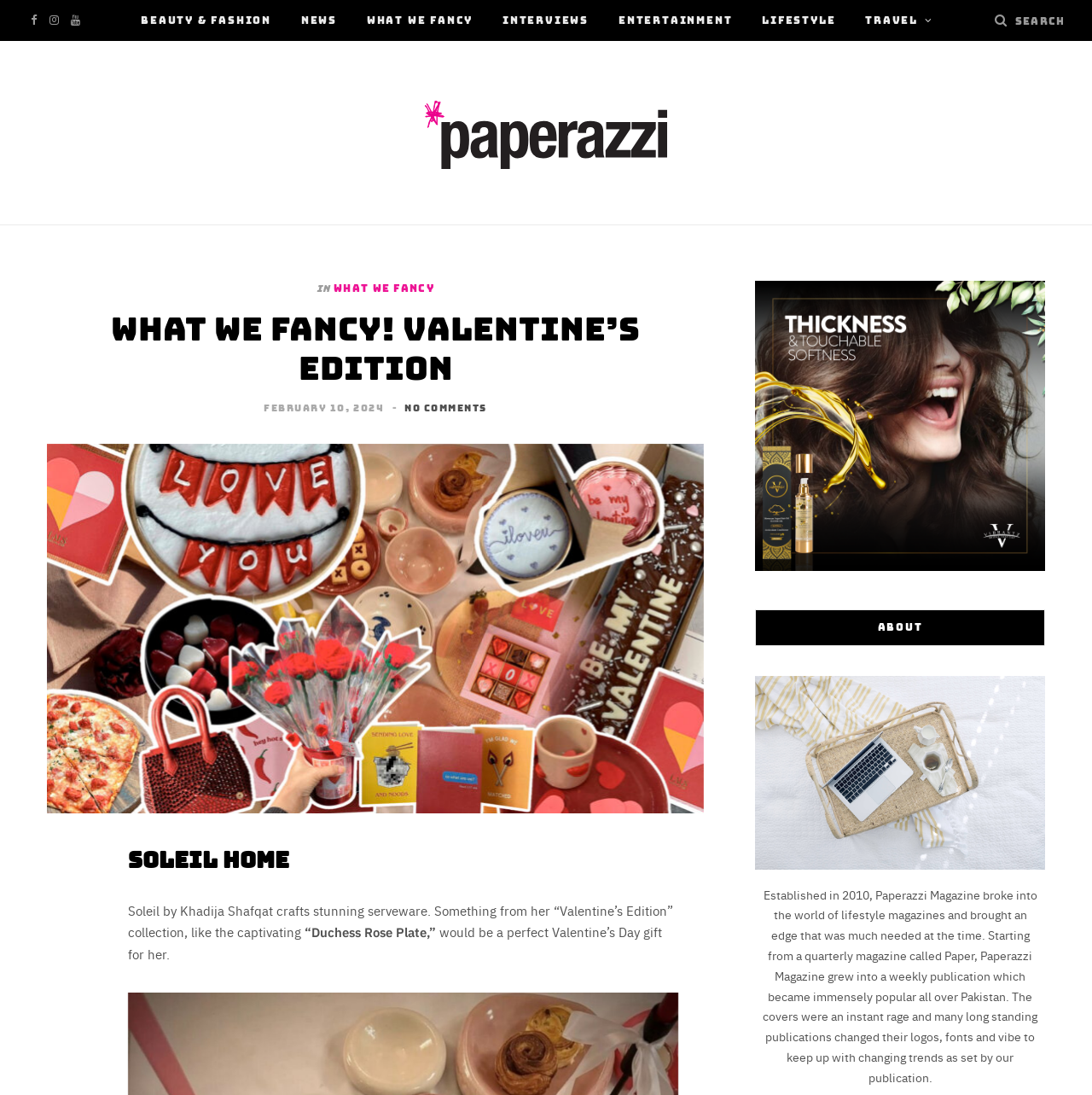Answer the question in one word or a short phrase:
What is the topic of the article?

Valentine's Day gift